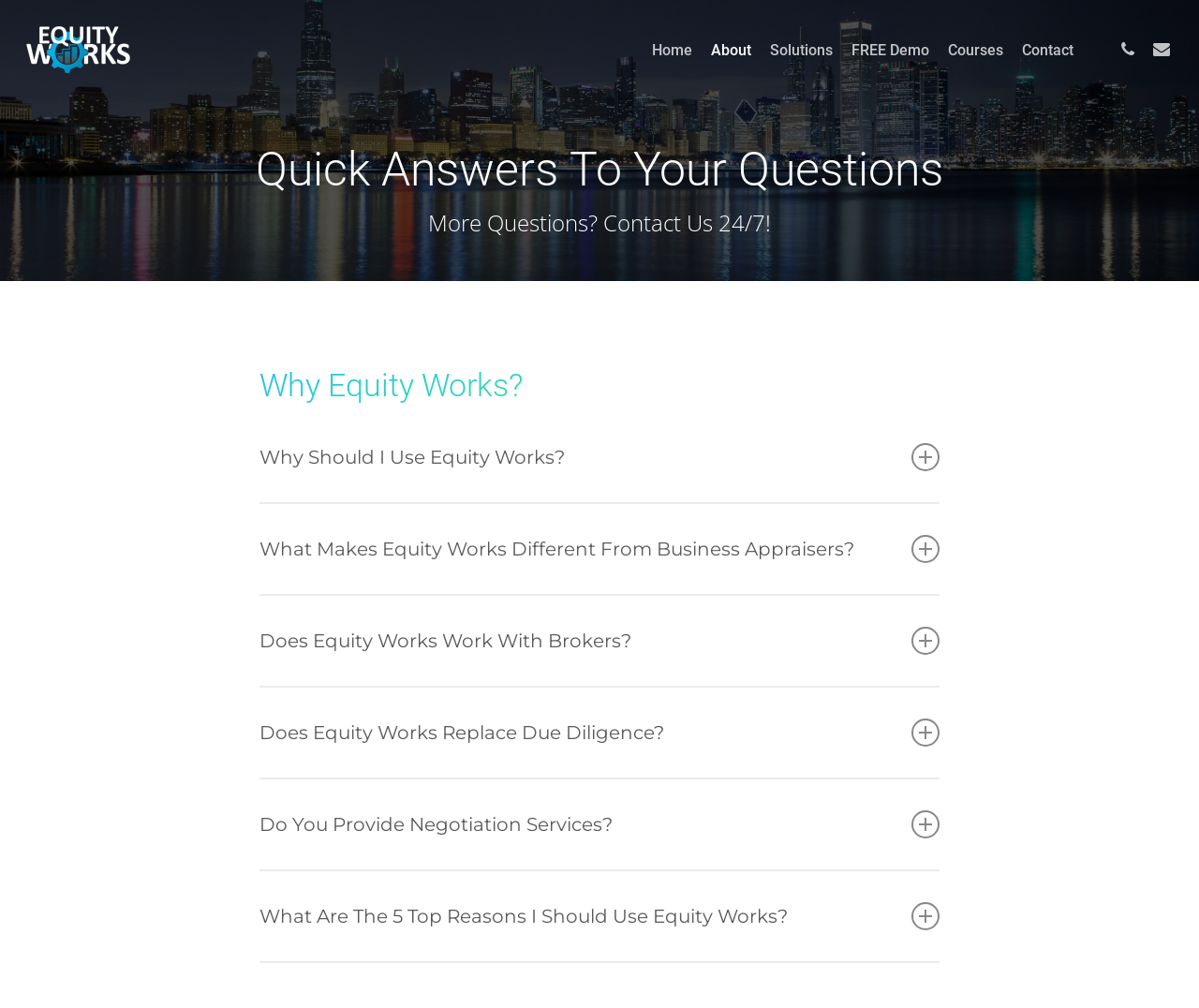Identify the main title of the webpage and generate its text content.

Quick Answers To Your Questions